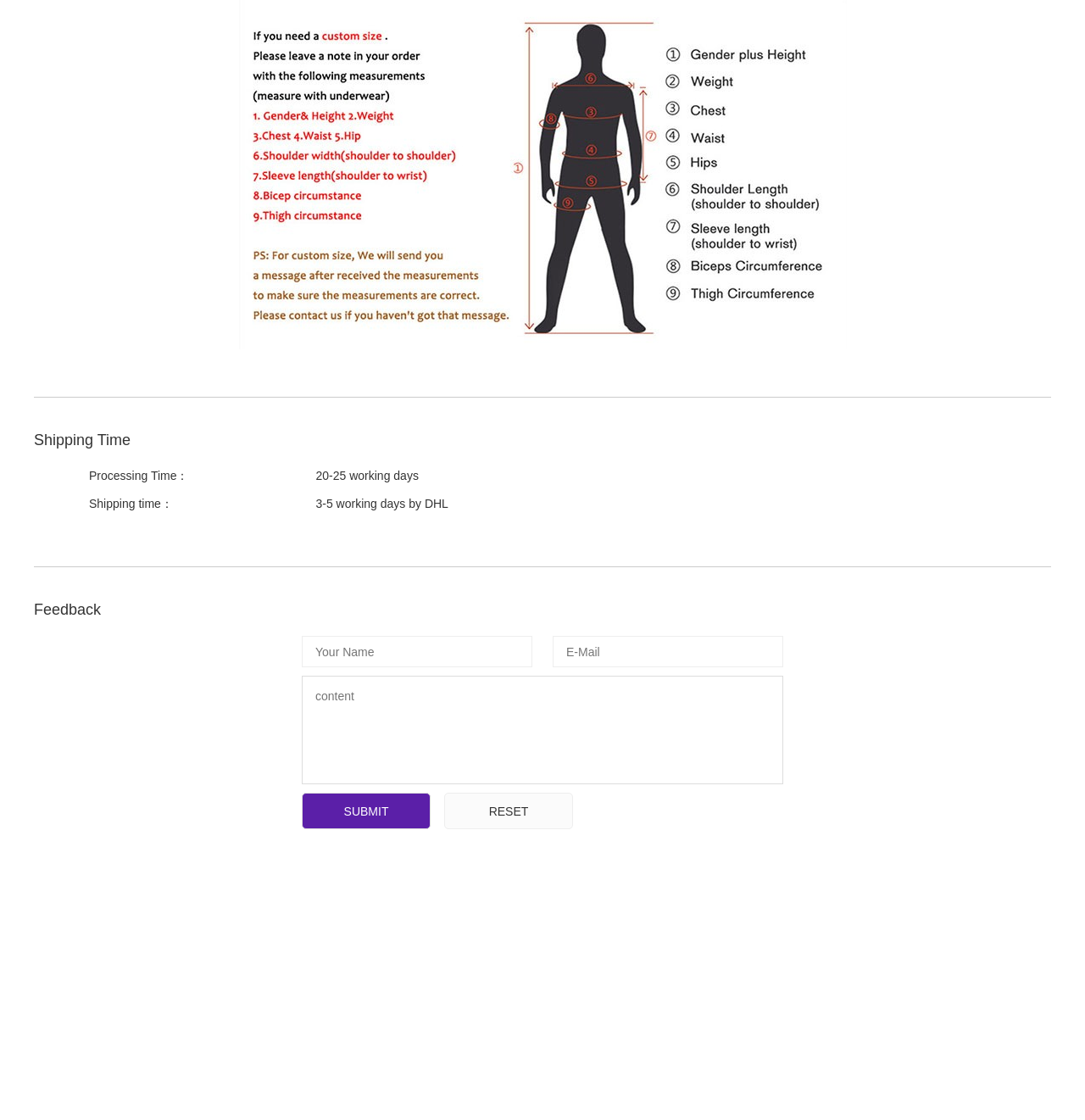Pinpoint the bounding box coordinates for the area that should be clicked to perform the following instruction: "Submit your feedback".

[0.278, 0.708, 0.397, 0.741]